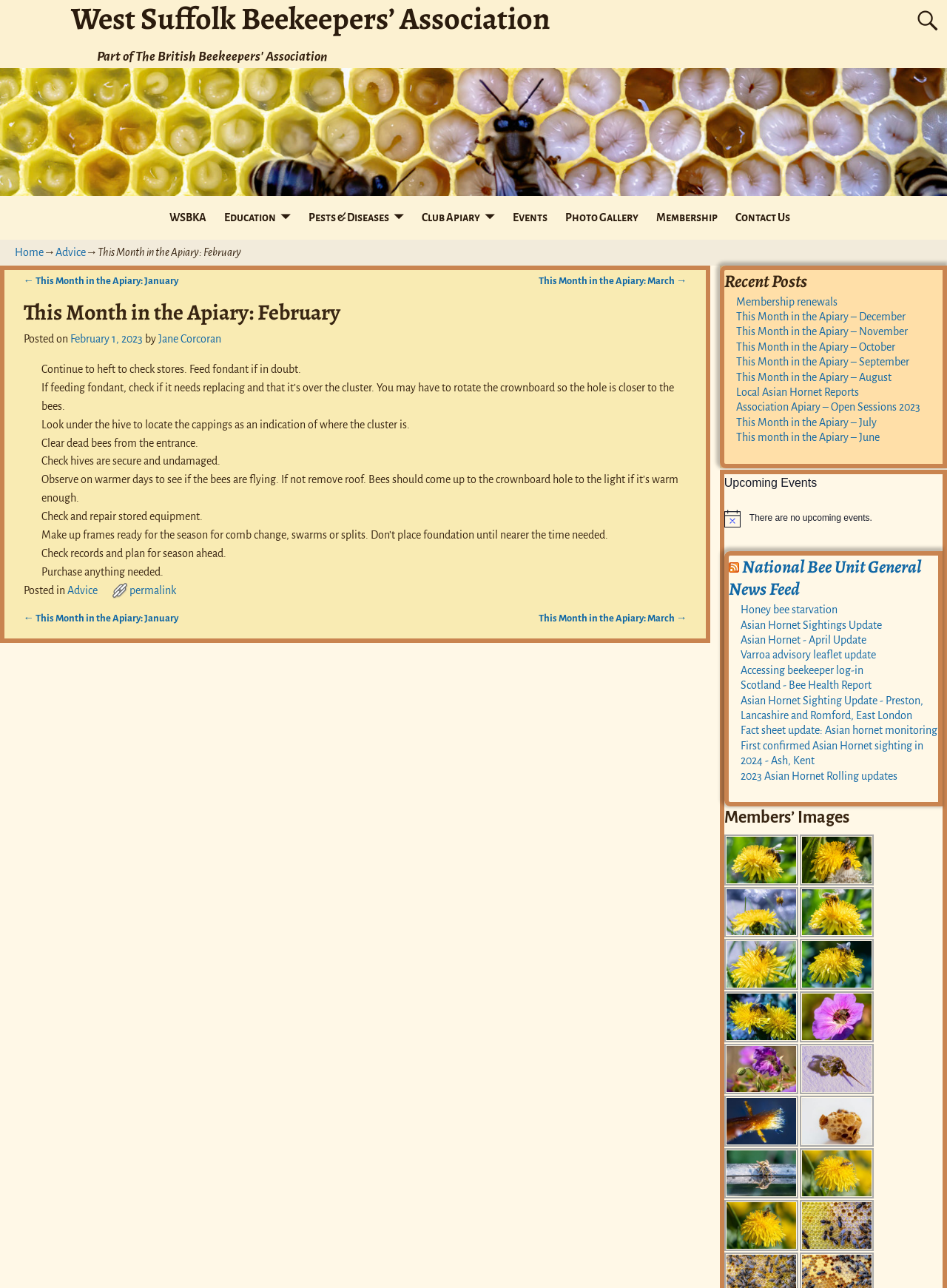What is the purpose of feeding fondant?
Refer to the image and respond with a one-word or short-phrase answer.

In doubt